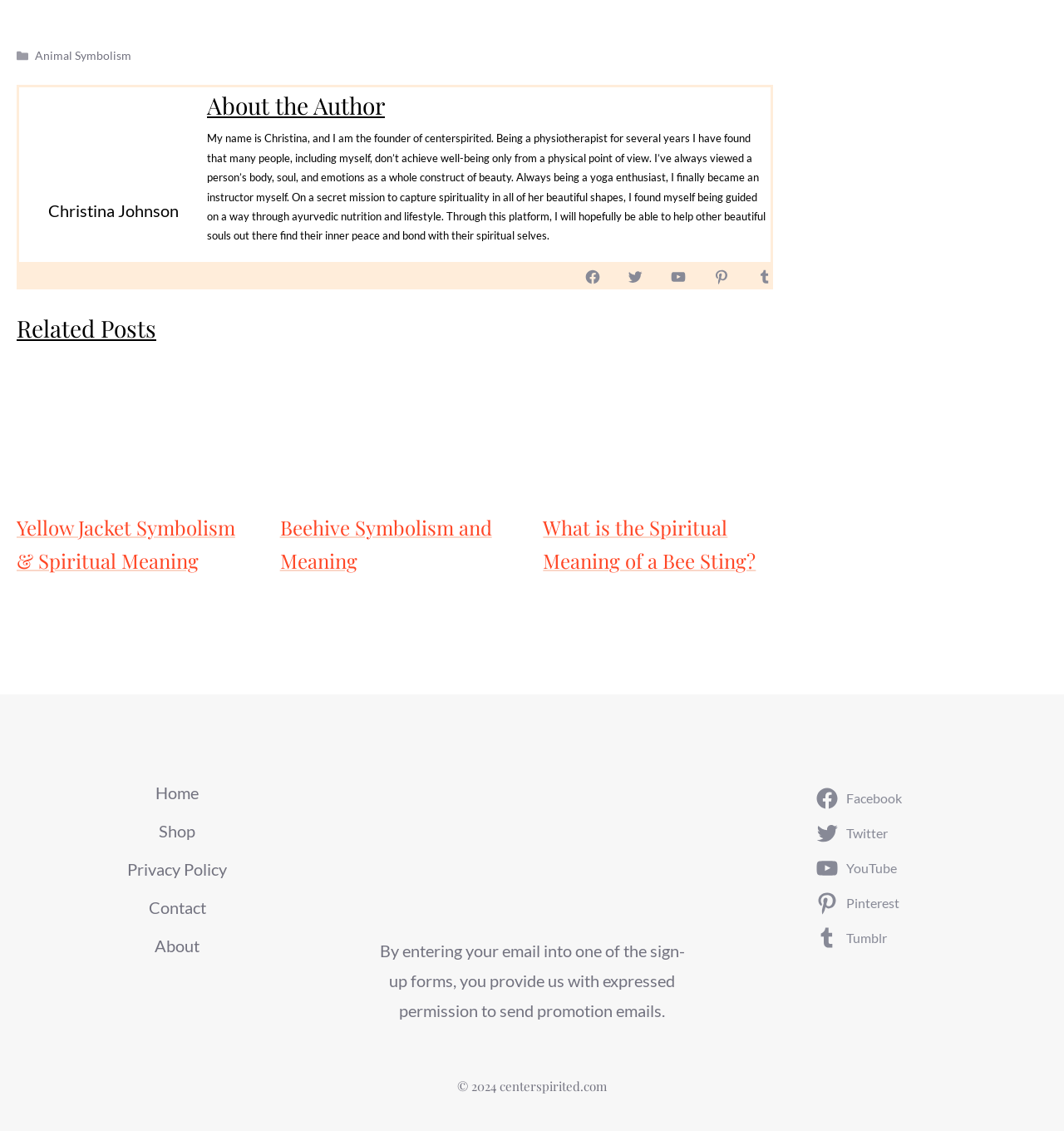What is the copyright year?
Look at the screenshot and provide an in-depth answer.

The copyright information is located at the bottom of the webpage and is a static text element with a bounding box coordinate of [0.43, 0.953, 0.57, 0.968]. The text '© 2024 centerspirited.com' indicates that the copyright year is 2024.